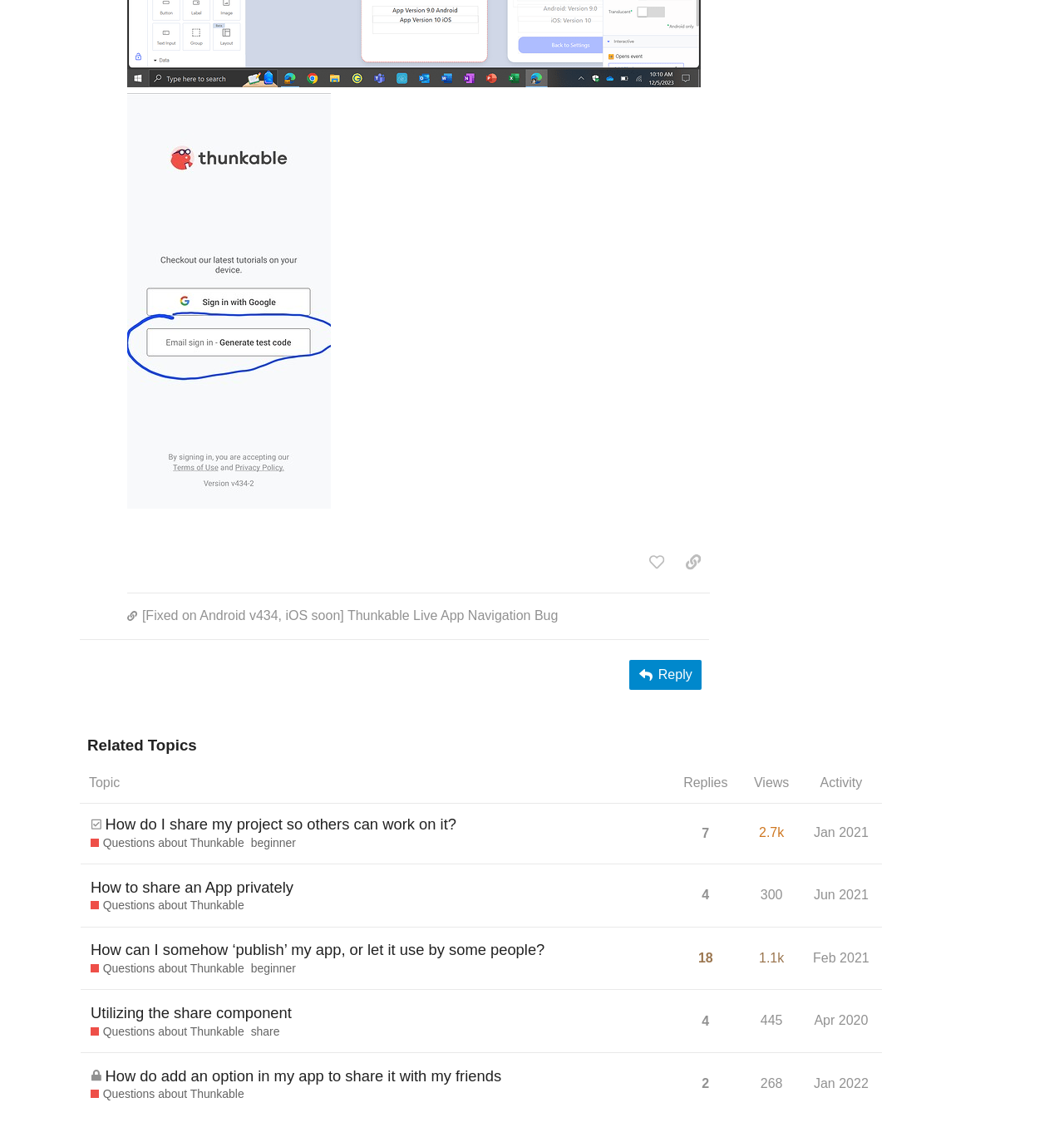Please locate the bounding box coordinates of the element that should be clicked to complete the given instruction: "like this post".

[0.602, 0.482, 0.632, 0.507]